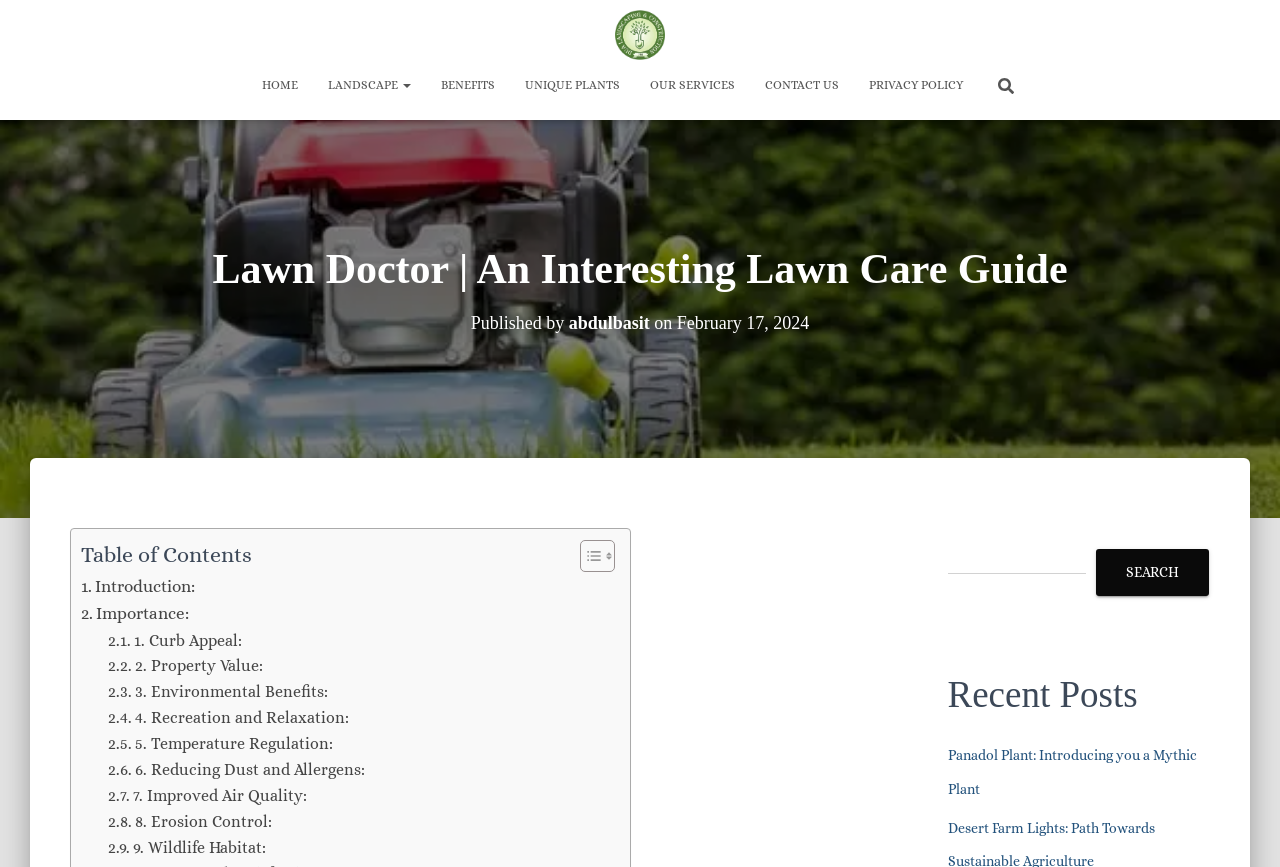Determine the bounding box coordinates of the element's region needed to click to follow the instruction: "Click on the Schedule a Consultation link". Provide these coordinates as four float numbers between 0 and 1, formatted as [left, top, right, bottom].

None